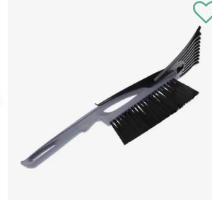How much does the brush-scraper cost?
Kindly offer a detailed explanation using the data available in the image.

The caption explicitly mentions the price of the brush-scraper as $1.37, making it a practical addition for any car owner looking to maintain their vehicle during winter months.